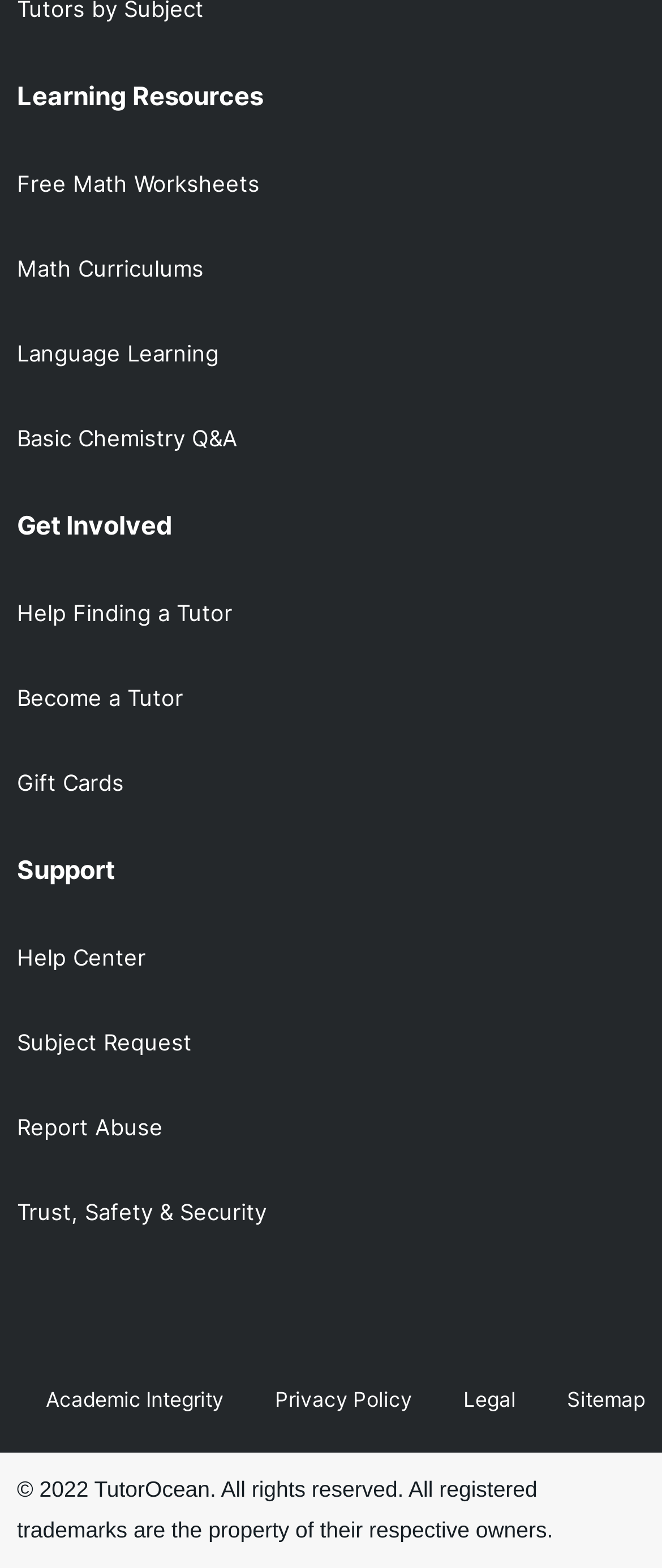What is the copyright year of TutorOcean?
Based on the screenshot, give a detailed explanation to answer the question.

The copyright information at the bottom of the webpage states '© 2022 TutorOcean. All rights reserved.', which indicates that the copyright year of TutorOcean is 2022.